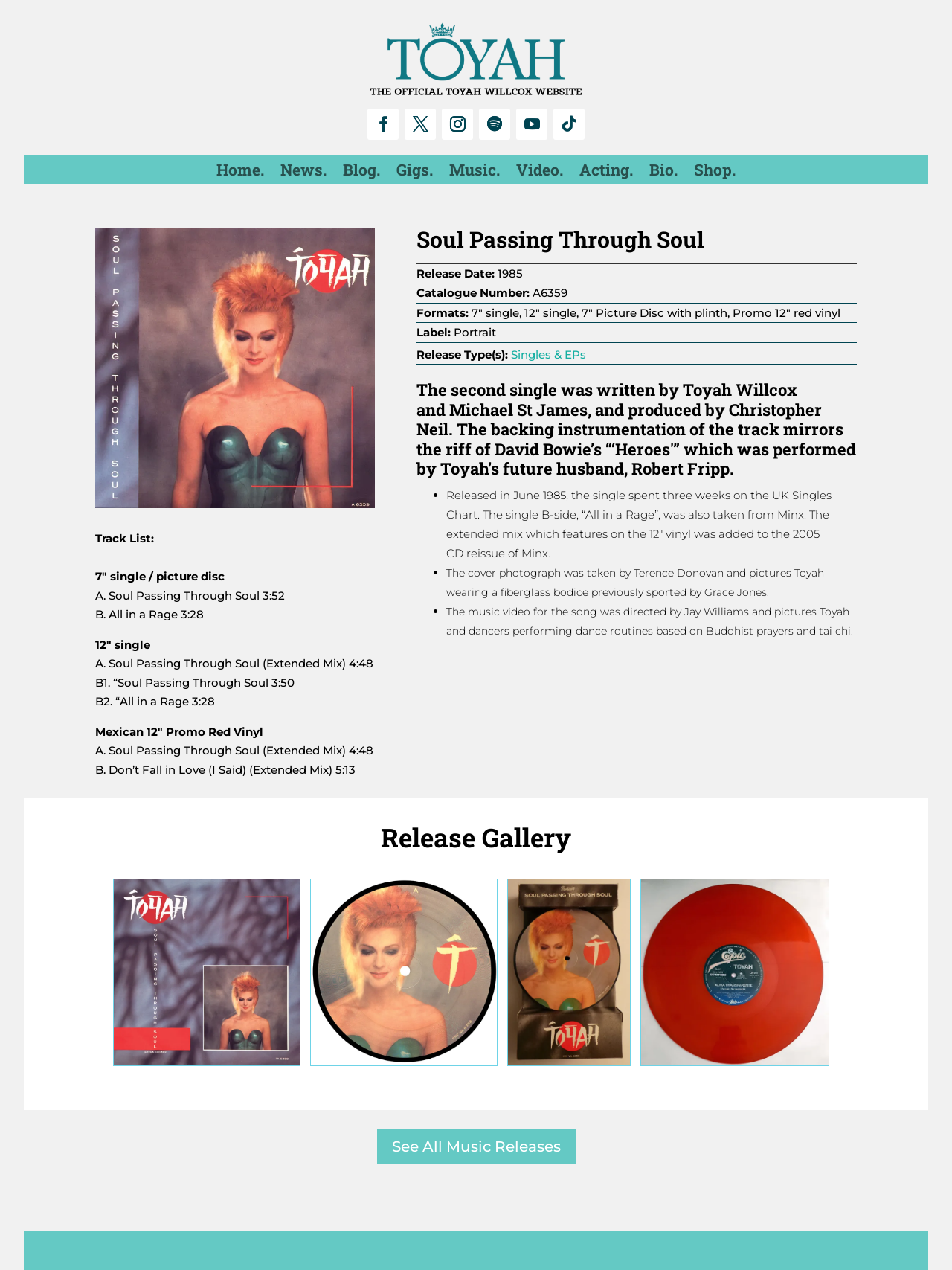Detail the webpage's structure and highlights in your description.

The webpage is the official website of Toyah Willcox, a British singer-songwriter. At the top of the page, there is a logo image and a navigation menu with links to different sections of the website, including Home, News, Blog, Gigs, Music, Video, Acting, Bio, and Shop.

Below the navigation menu, there is a large image that takes up most of the width of the page. To the right of the image, there is a section with the title "Soul Passing Through Soul" in a large font. This section contains information about a single released by Toyah Willcox in 1985, including the track list, release date, catalogue number, formats, label, and release type.

Below this section, there is a paragraph of text that provides more information about the single, including its writing and production credits, and its performance on the UK Singles Chart. This paragraph is followed by a list of three bullet points that provide additional information about the single, including its B-side, the extended mix, and the cover photograph.

Further down the page, there is a section with the title "Release Gallery" that contains a series of links to images related to the single. At the very bottom of the page, there is a link to "See All Music Releases".

Overall, the webpage is dedicated to providing information about Toyah Willcox's music, specifically her single "Soul Passing Through Soul". The design is clean and easy to navigate, with clear headings and concise text.